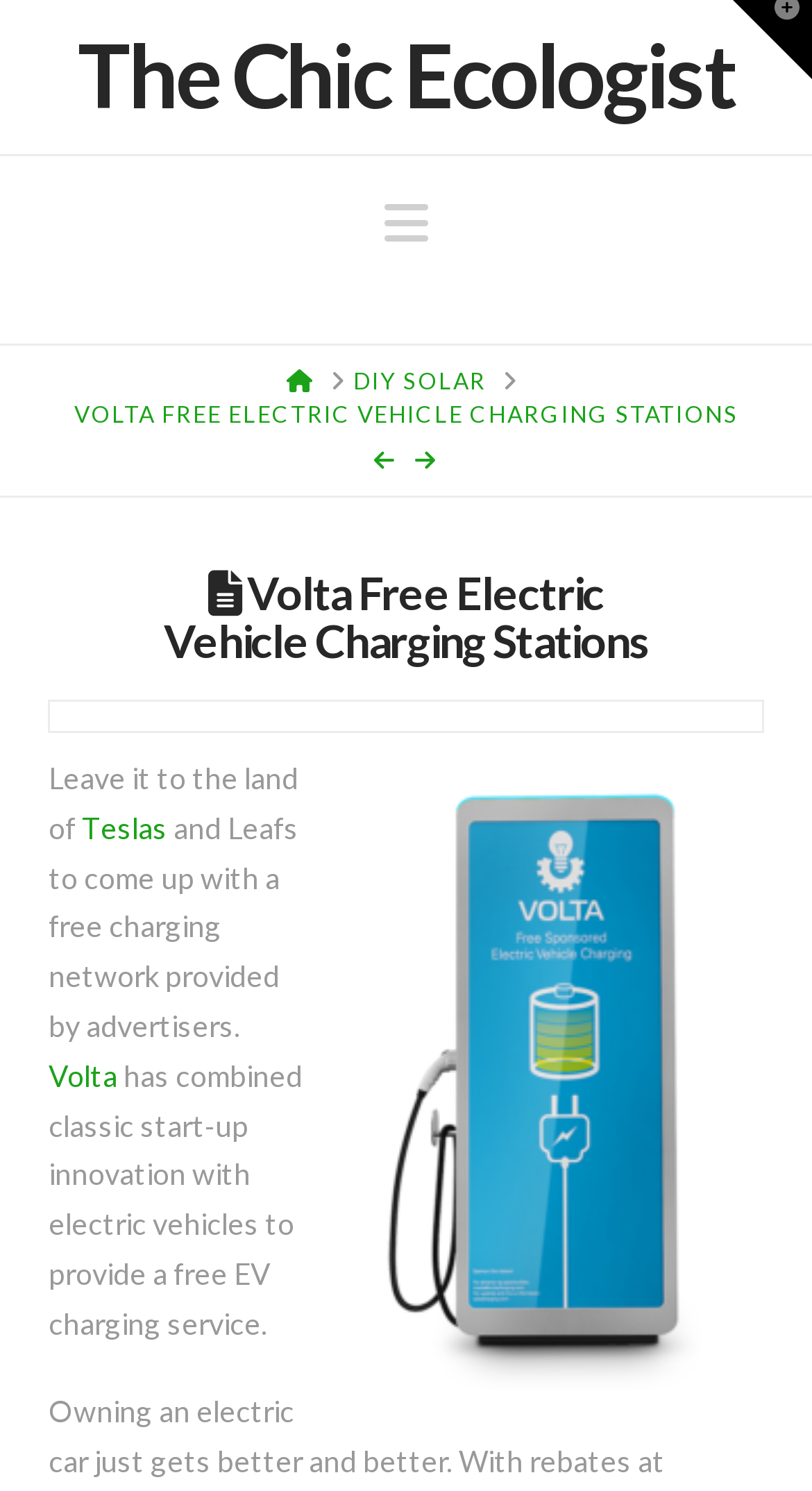Please determine the primary heading and provide its text.

 Volta Free Electric Vehicle Charging Stations